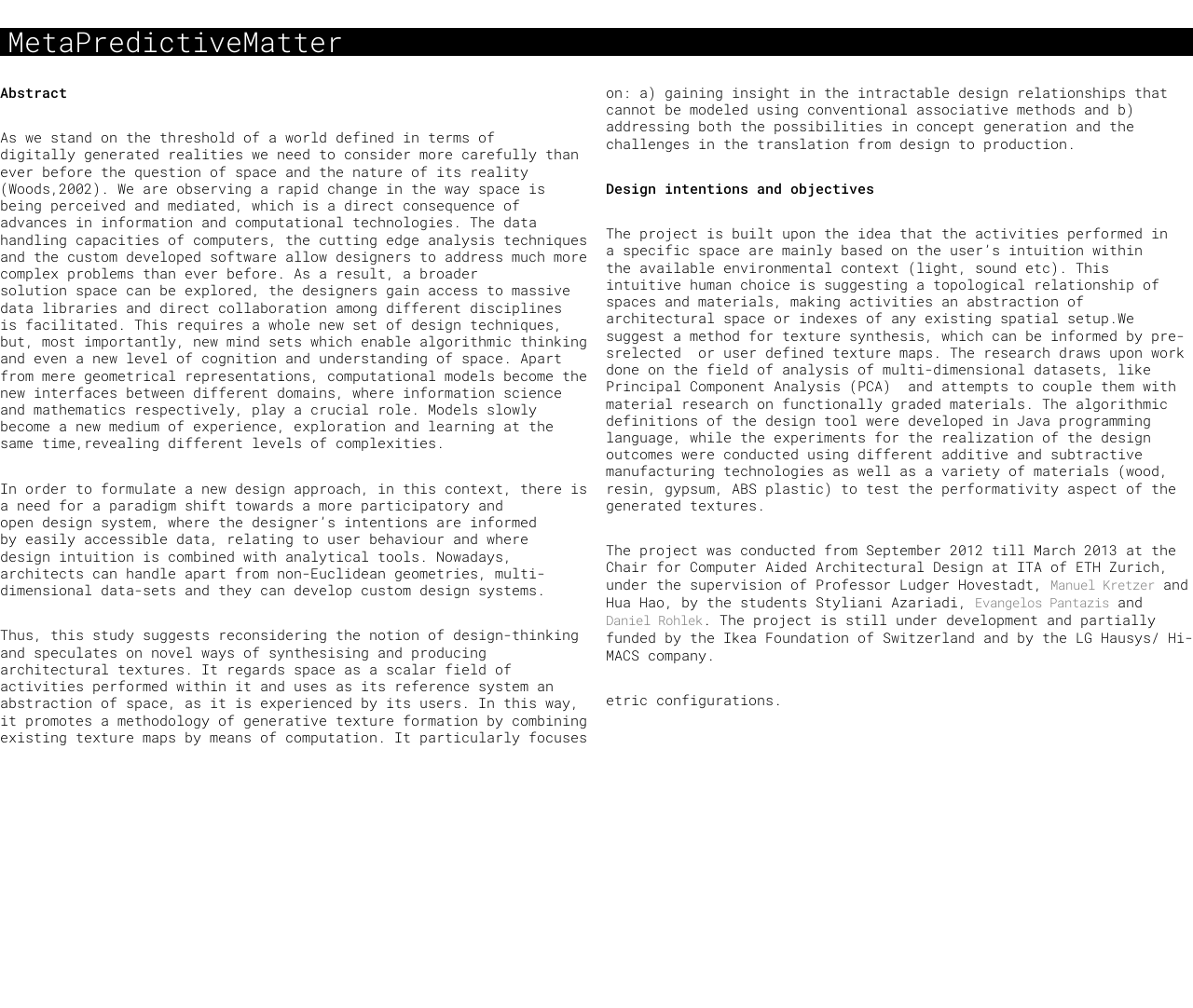What is the main topic of this webpage?
Refer to the screenshot and deliver a thorough answer to the question presented.

Based on the content of the webpage, it appears to be discussing a new design approach in the field of architecture, specifically focusing on the use of computational models and algorithmic thinking to create novel textures and spaces.